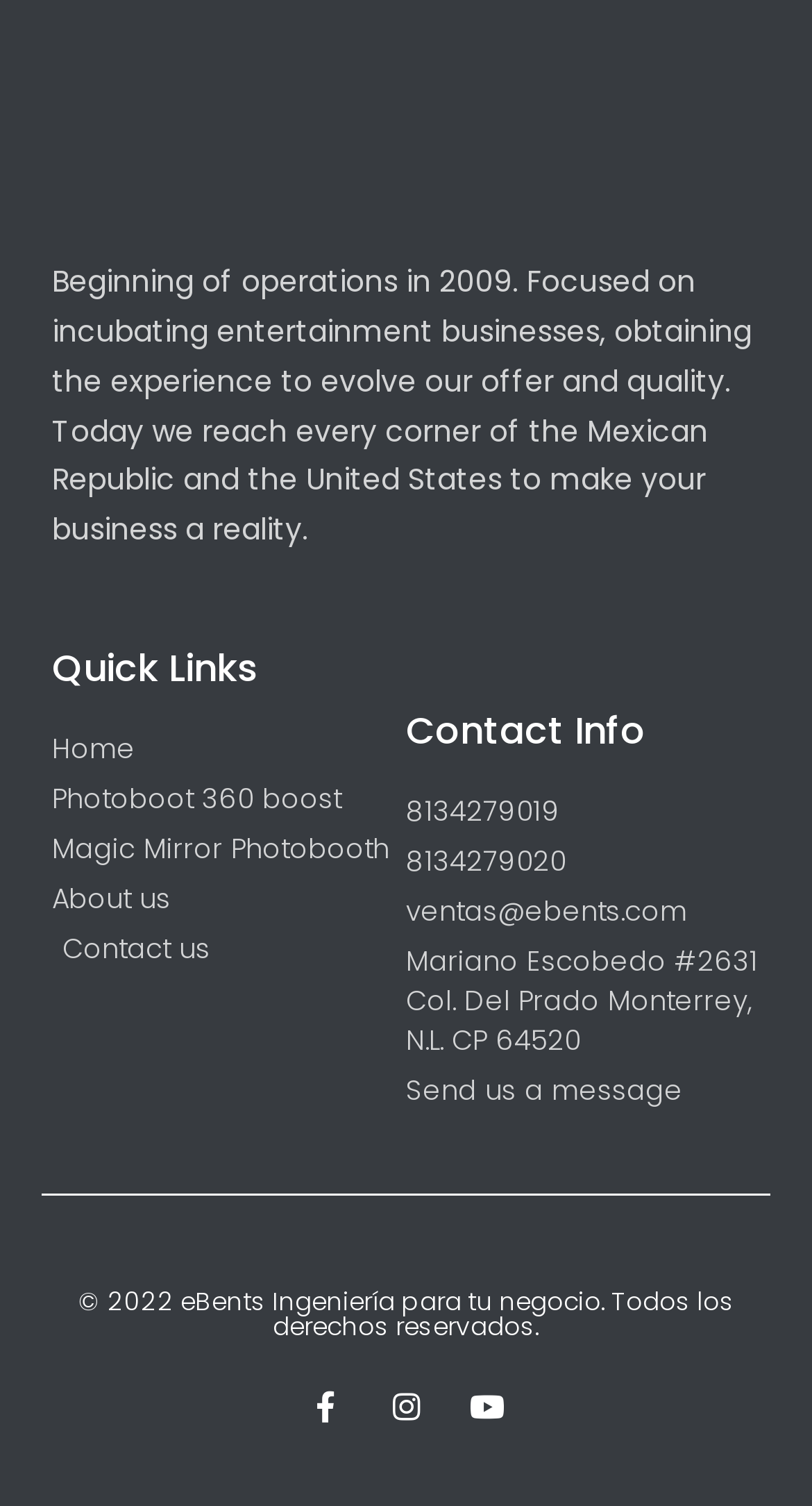Extract the bounding box for the UI element that matches this description: "Send us a message".

[0.5, 0.711, 0.936, 0.737]